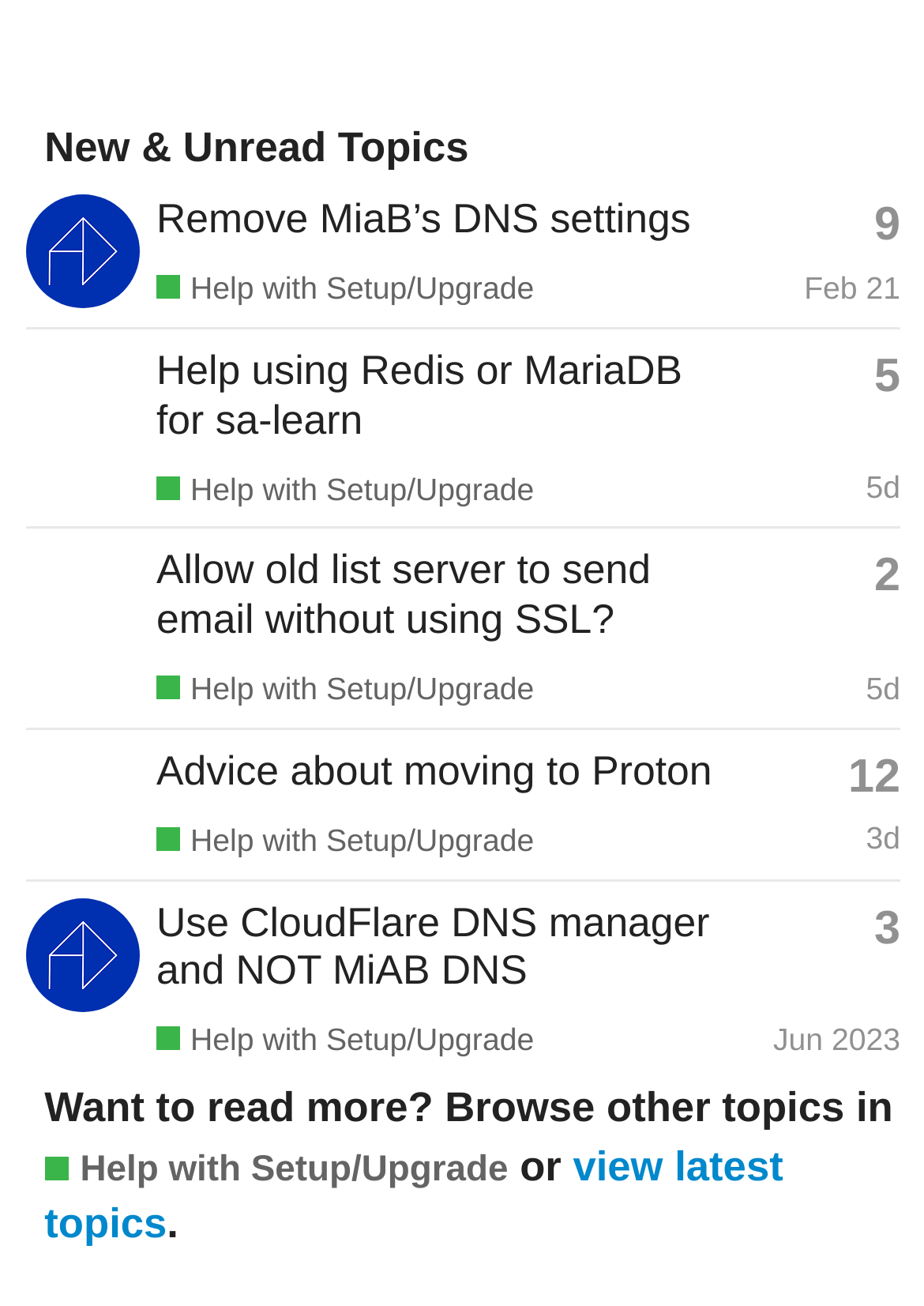Who is the latest poster of the first topic?
Please provide a comprehensive answer based on the visual information in the image.

I looked at the first gridcell element and found a link element that says 'alento's profile, latest poster'. This suggests that the latest poster of the first topic is alento.